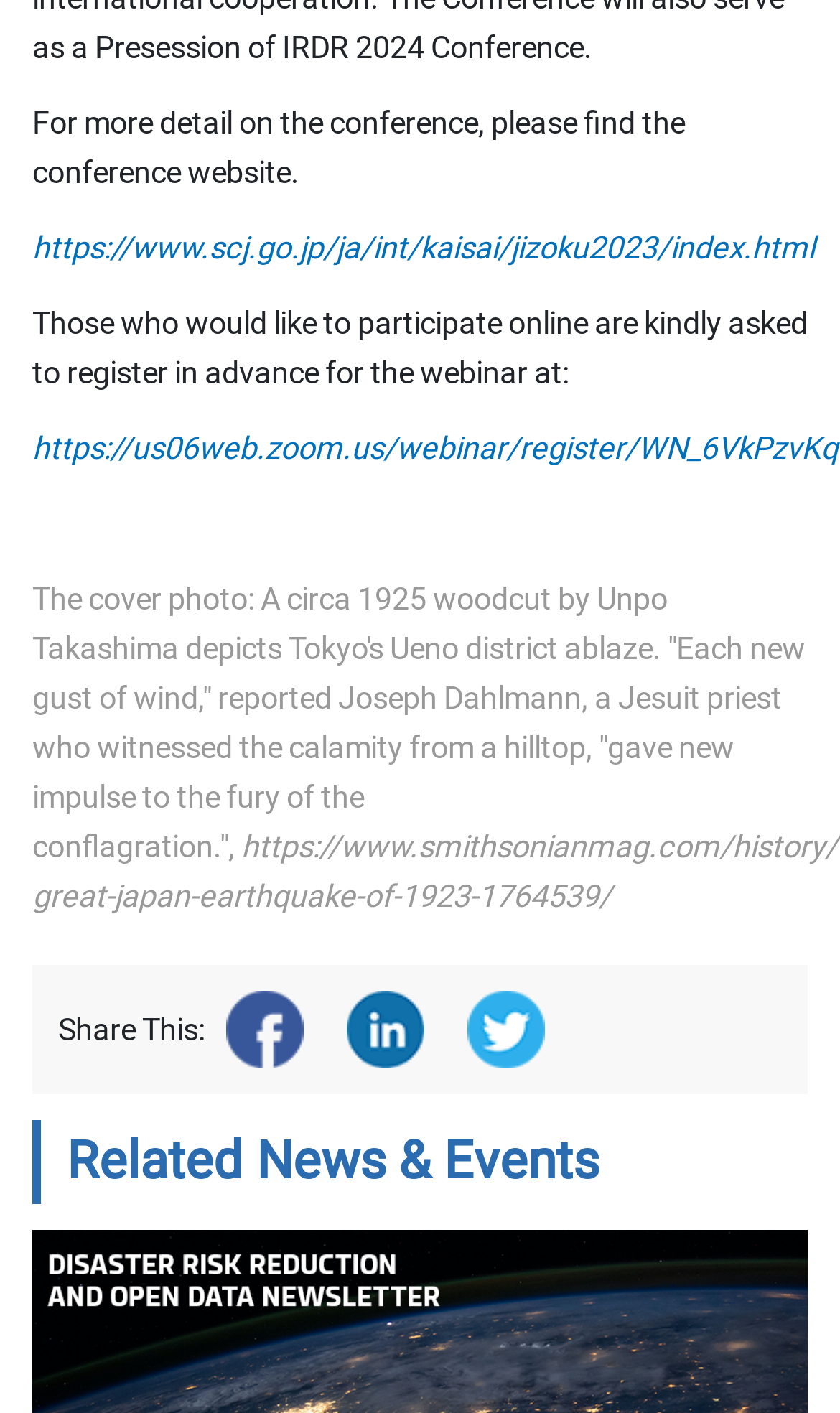Determine the bounding box of the UI component based on this description: "Twitter". The bounding box coordinates should be four float values between 0 and 1, i.e., [left, top, right, bottom].

[0.556, 0.702, 0.649, 0.757]